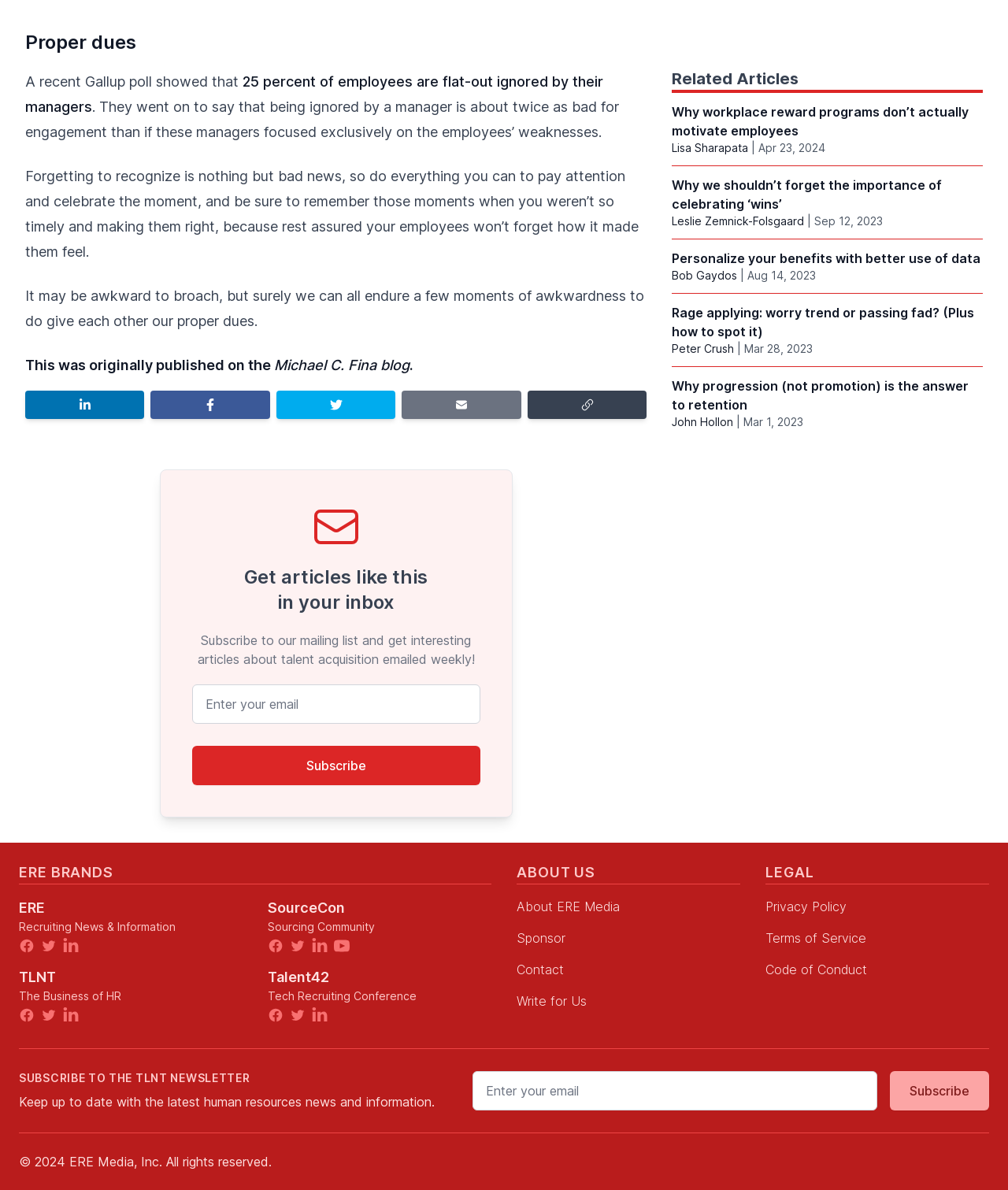Refer to the image and offer a detailed explanation in response to the question: How many related articles are listed on the webpage?

There are 5 related articles listed on the webpage, including 'Why workplace reward programs don’t actually motivate employees', 'Why we shouldn’t forget the importance of celebrating ‘wins’', 'Personalize your benefits with better use of data', 'Rage applying: worry trend or passing fad? (Plus how to spot it)', and 'Why progression (not promotion) is the answer to retention'.